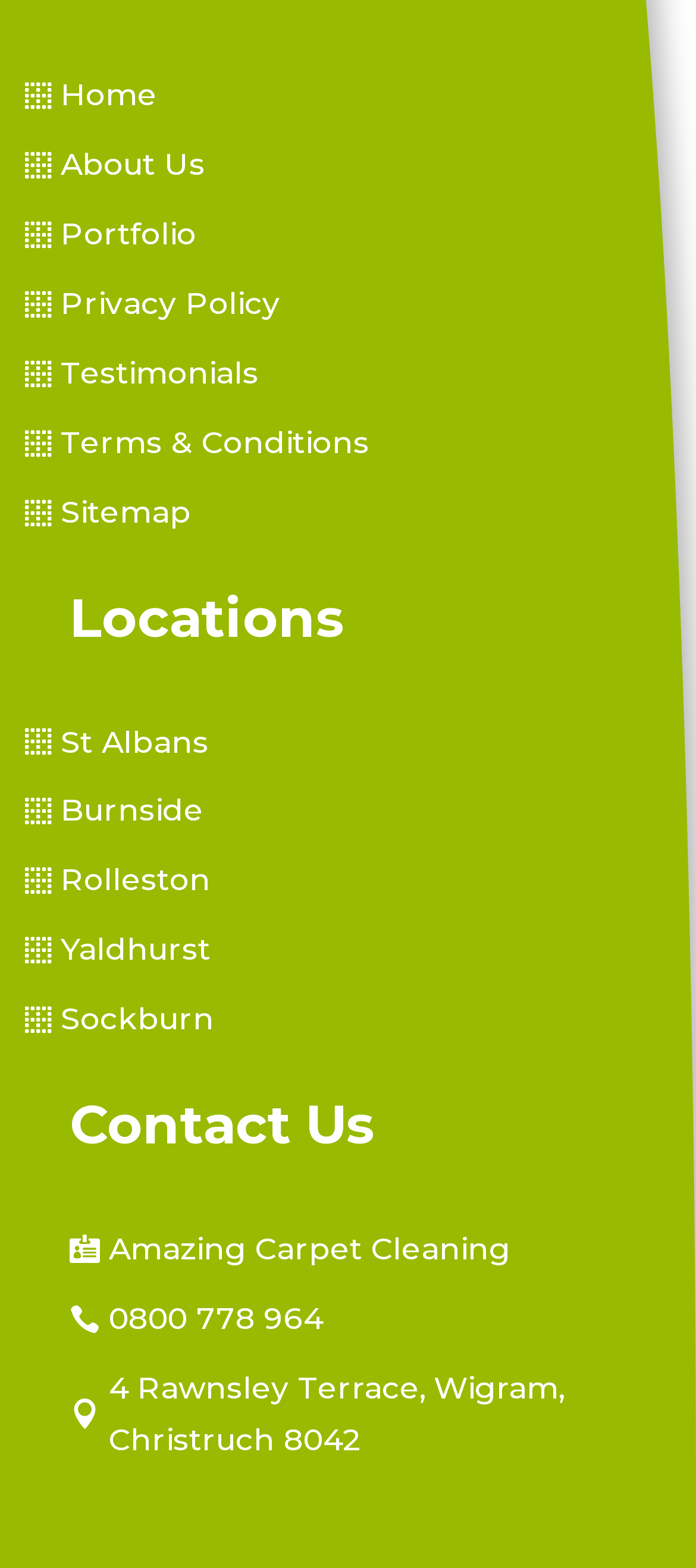What is the phone number of the company?
Give a comprehensive and detailed explanation for the question.

I found the phone number by looking at the link with the text '0800 778 964' which is located at the bottom of the page.